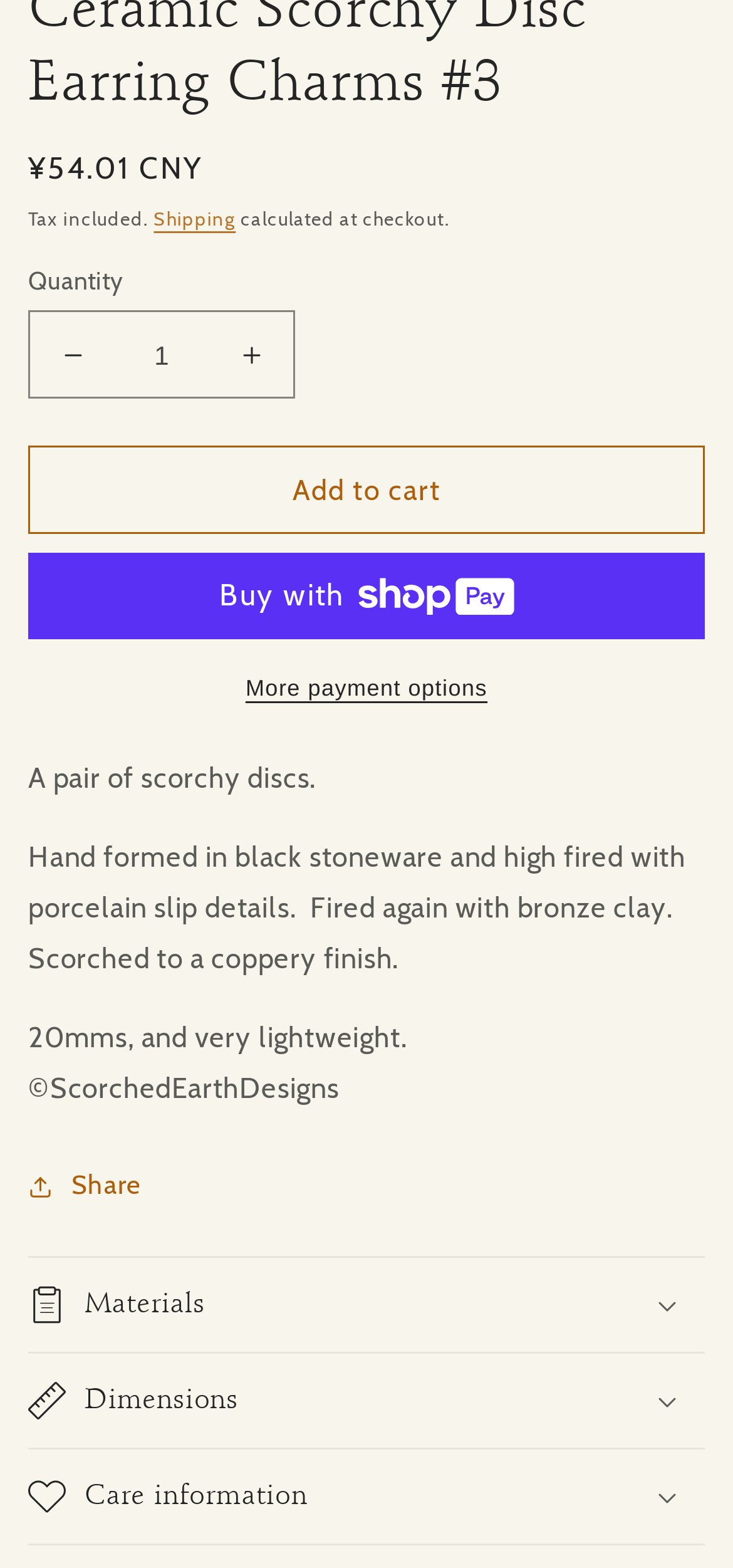What is the size of the product?
By examining the image, provide a one-word or phrase answer.

20mm